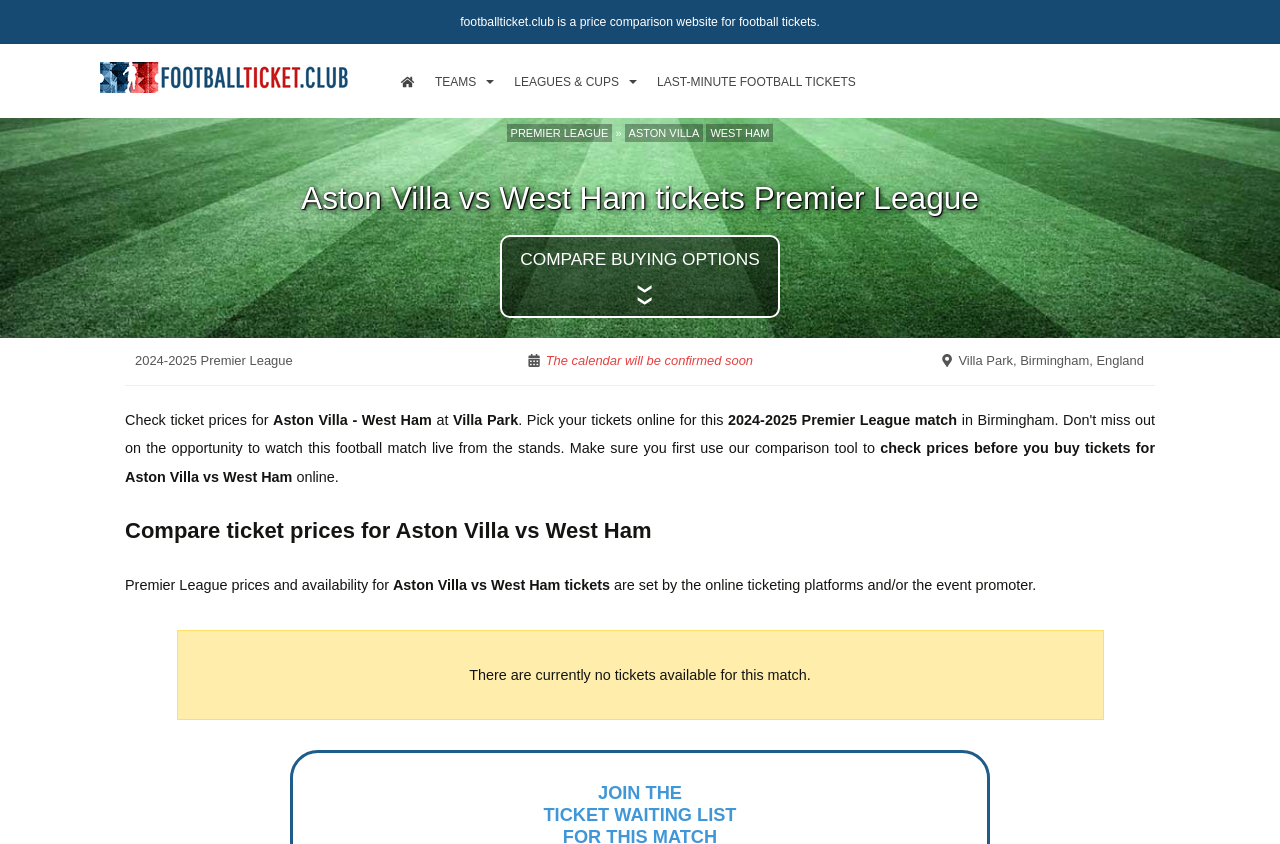What is the name of the football team playing at Villa Park?
Please give a detailed and thorough answer to the question, covering all relevant points.

I found the answer by looking at the text 'Villa Park, Birmingham, England' which is likely to be the location of the football team, and then I found the link 'Aston Villa' which is likely to be the team playing at that location.